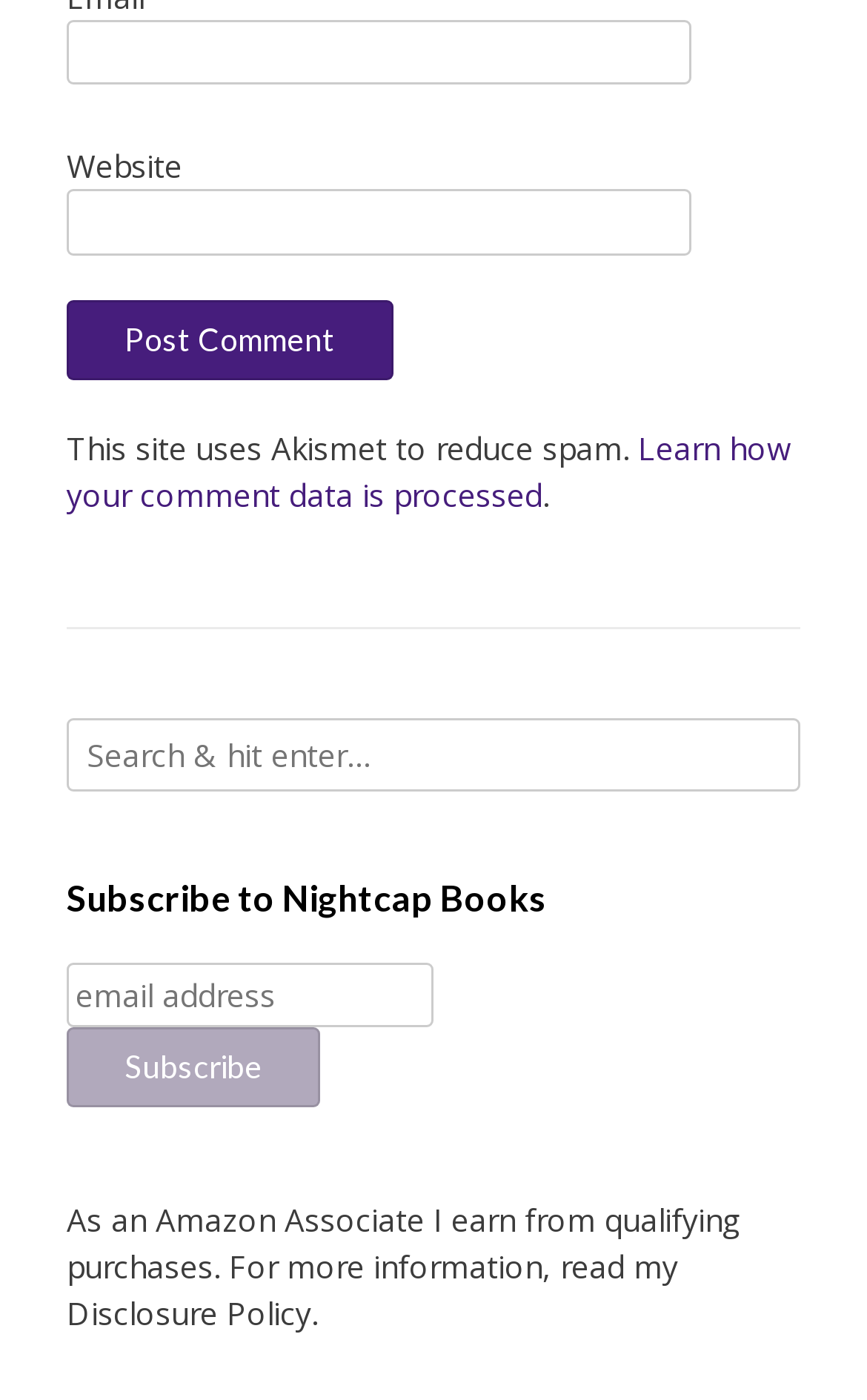Please answer the following question using a single word or phrase: What is the purpose of the 'Post Comment' button?

To post a comment